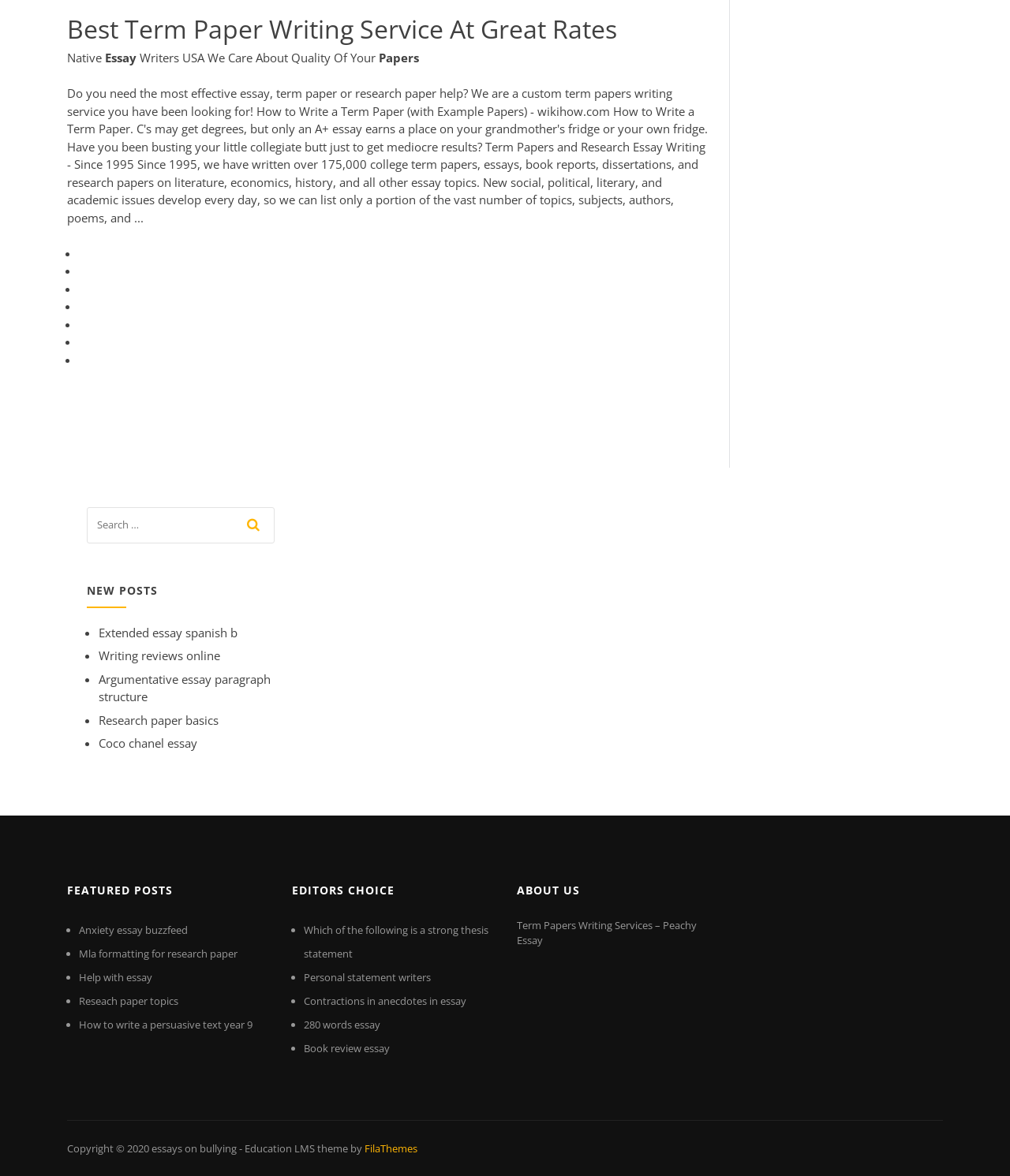Locate the UI element described by Personal statement writers in the provided webpage screenshot. Return the bounding box coordinates in the format (top-left x, top-left y, bottom-right x, bottom-right y), ensuring all values are between 0 and 1.

[0.301, 0.825, 0.427, 0.837]